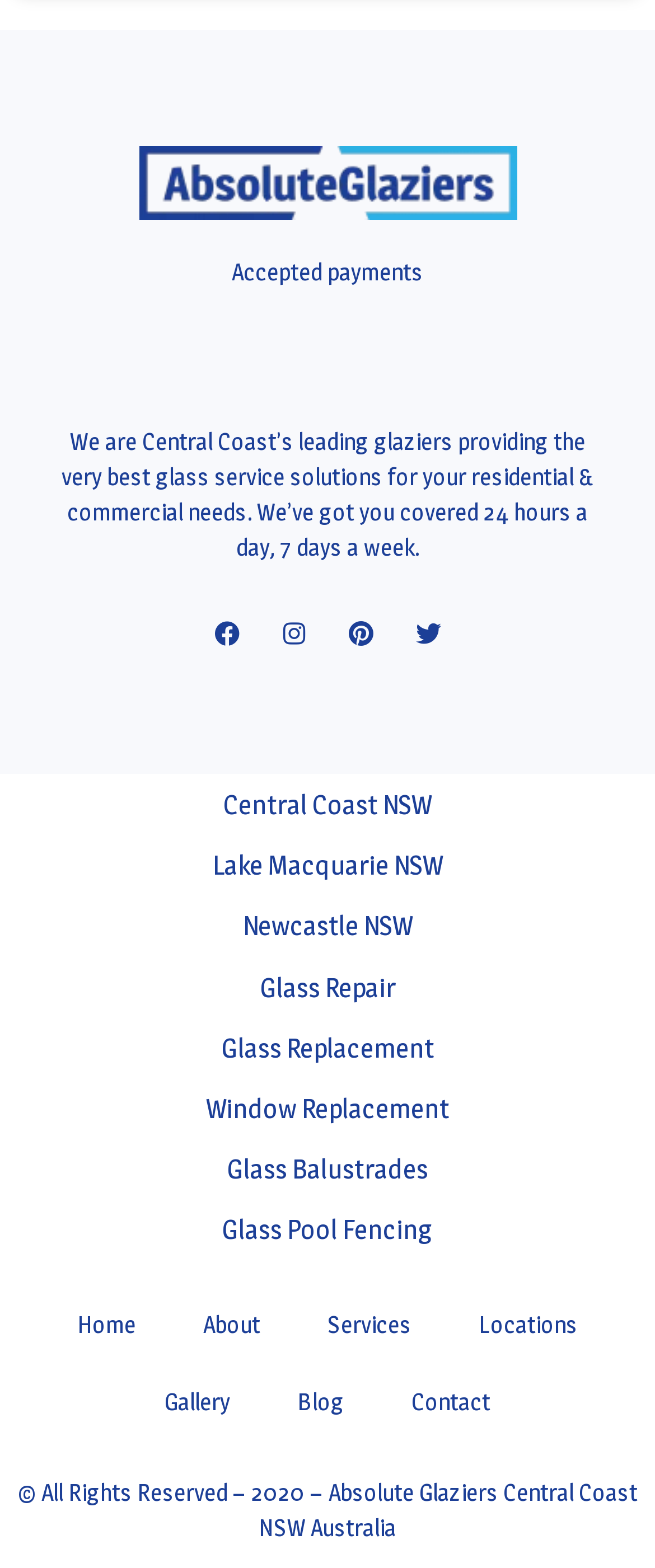Find the bounding box coordinates for the area that must be clicked to perform this action: "Visit the Lake Macquarie NSW page".

[0.324, 0.542, 0.676, 0.562]